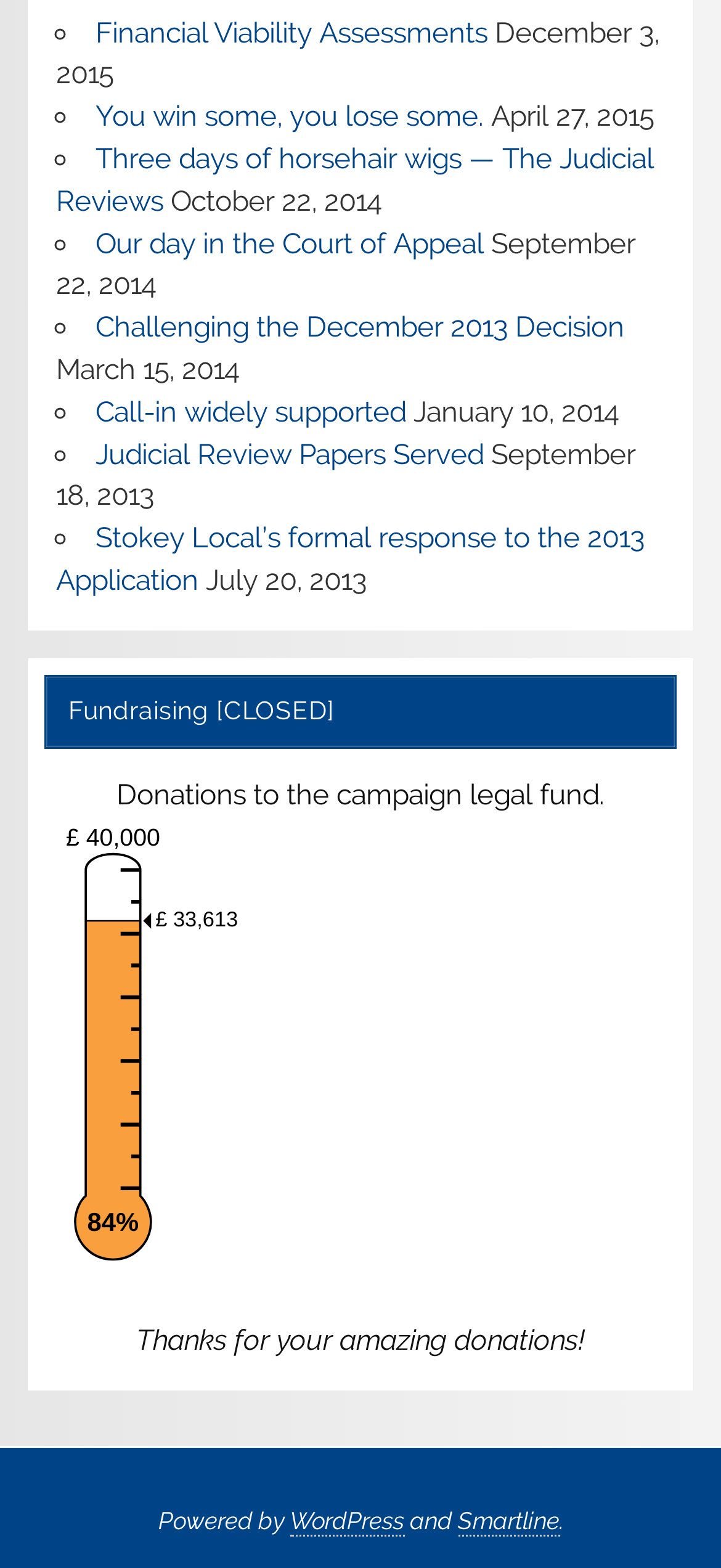Please locate the bounding box coordinates of the element's region that needs to be clicked to follow the instruction: "View Sitemap". The bounding box coordinates should be provided as four float numbers between 0 and 1, i.e., [left, top, right, bottom].

None